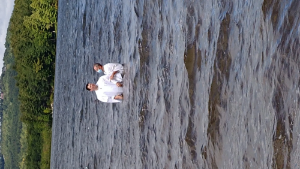What is the atmosphere evoked by the sunlight?
Based on the image, give a one-word or short phrase answer.

Tranquil